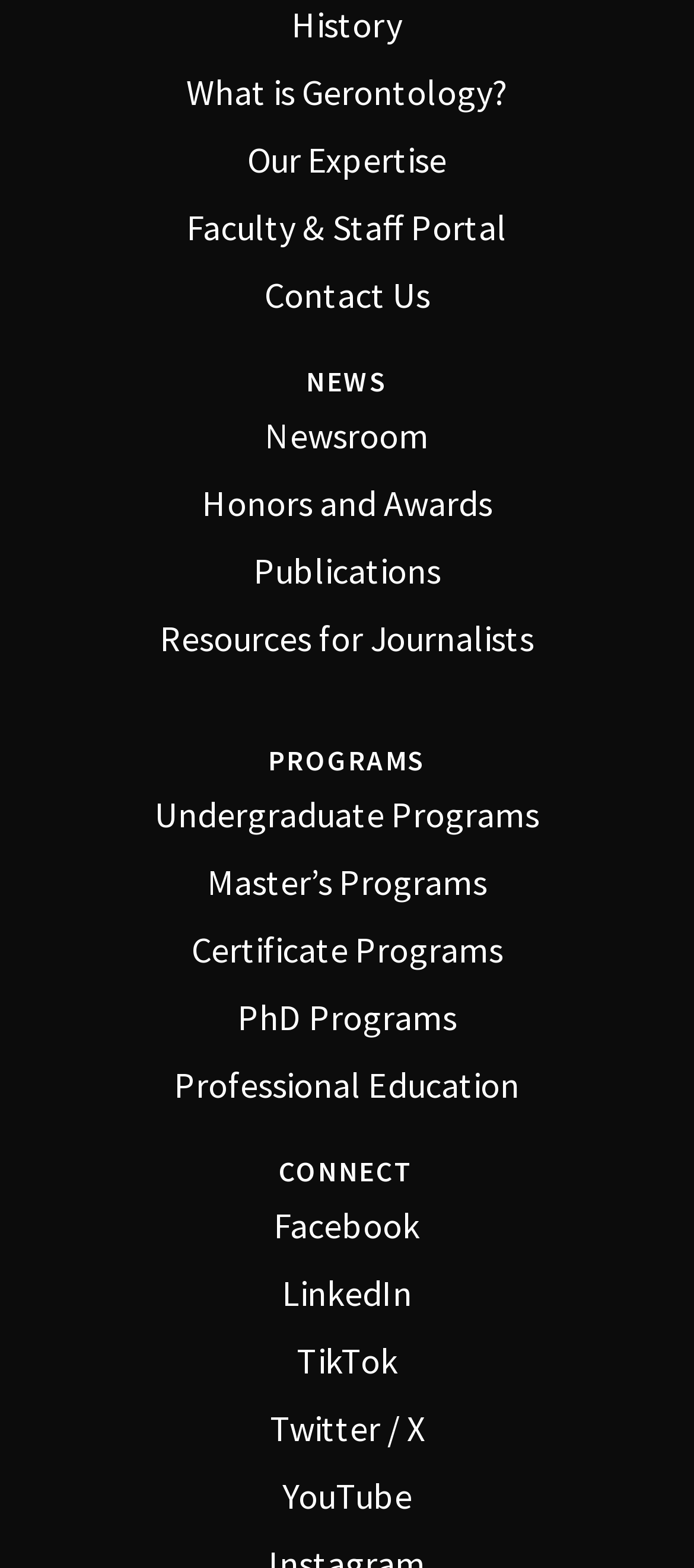How many social media links are available?
Please interpret the details in the image and answer the question thoroughly.

I counted the social media links, which are 'Facebook', 'LinkedIn', 'TikTok', 'Twitter / X', and 'YouTube', and found that there are 5 social media links in total.